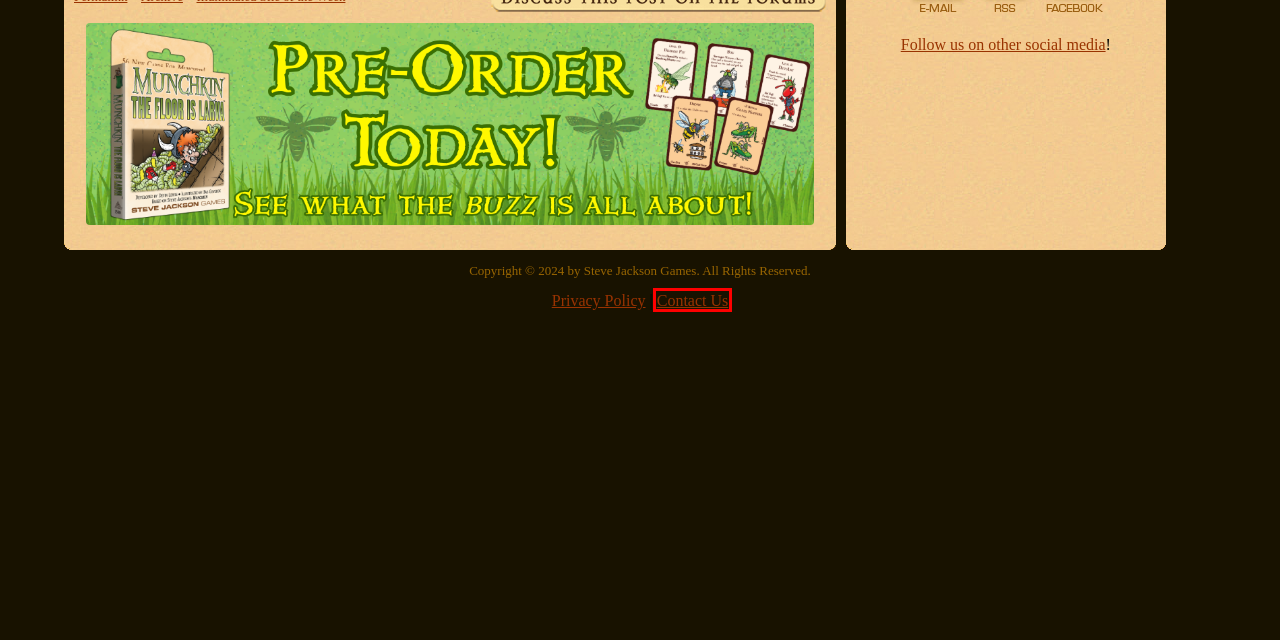Examine the screenshot of the webpage, noting the red bounding box around a UI element. Pick the webpage description that best matches the new page after the element in the red bounding box is clicked. Here are the candidates:
A. Steve Jackson Games Forums - Powered by vBulletin
B. Steve Jackson Games
C. Search the Steve Jackson Games Web
D. carwars.sjgames.com
E. Steve Jackson Games: Follow Us!
F. Steve Jackson Games: Our Games
G. Steve Jackson Games: General Info
H. Steve Jackson Games: New And Upcoming Releases

G